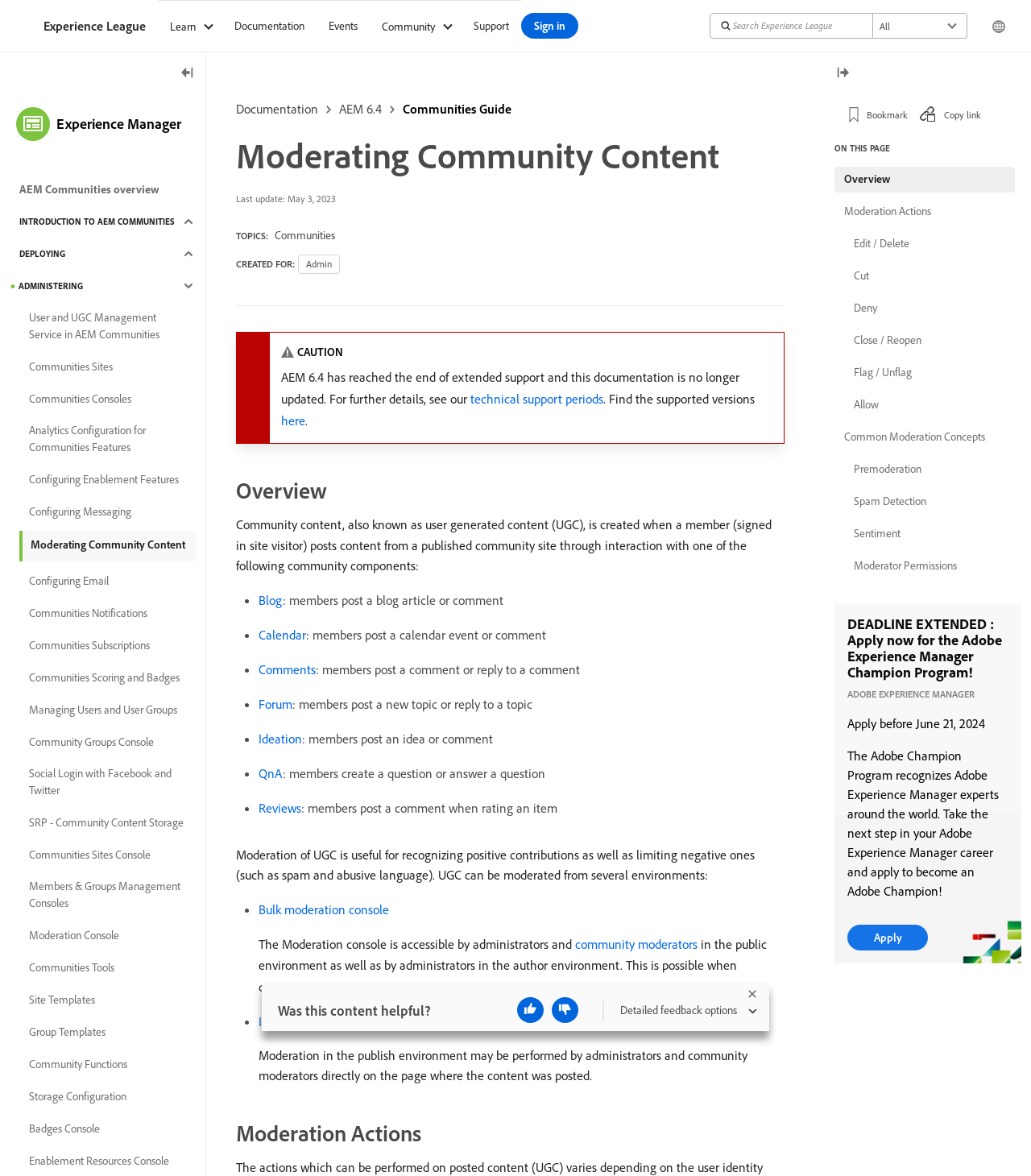Highlight the bounding box coordinates of the region I should click on to meet the following instruction: "Click the 'Learn' button".

[0.153, 0.0, 0.216, 0.044]